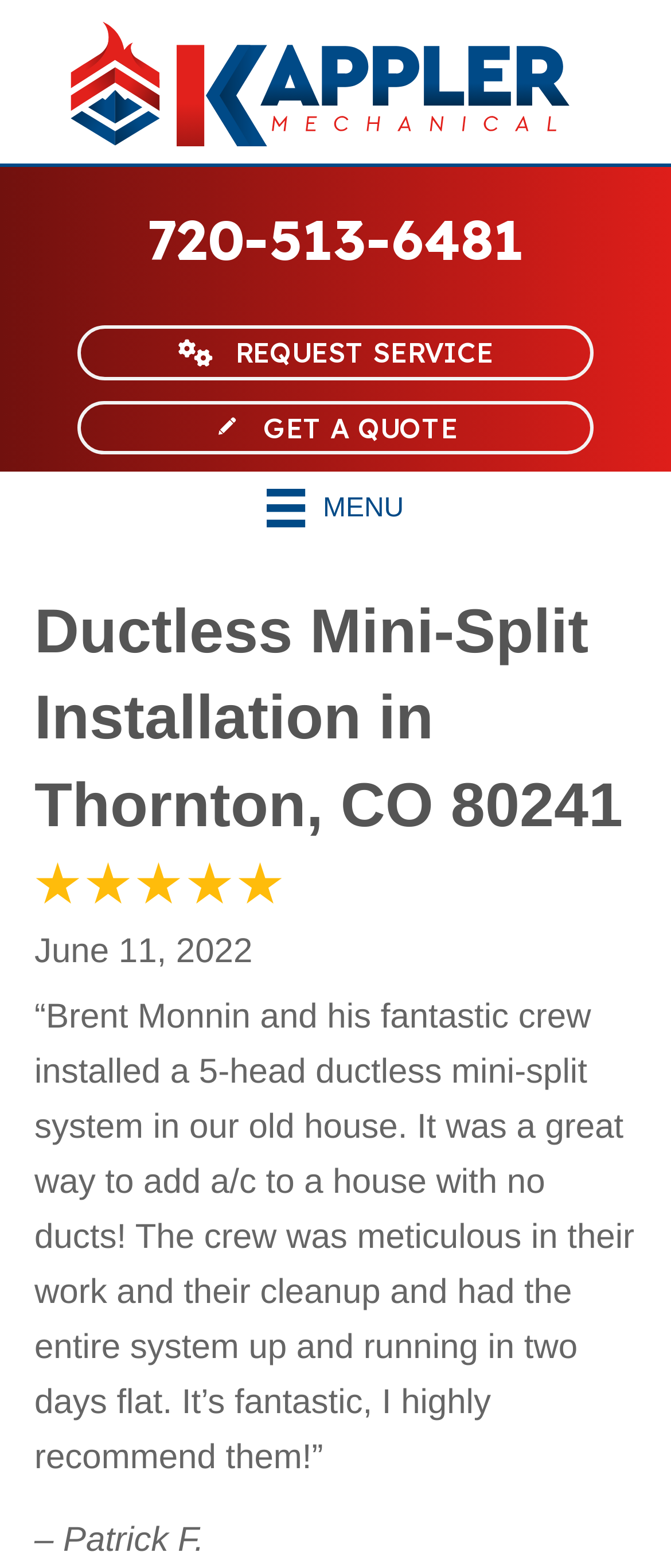Find the bounding box of the element with the following description: "REQUEST SERVICE". The coordinates must be four float numbers between 0 and 1, formatted as [left, top, right, bottom].

[0.115, 0.207, 0.885, 0.242]